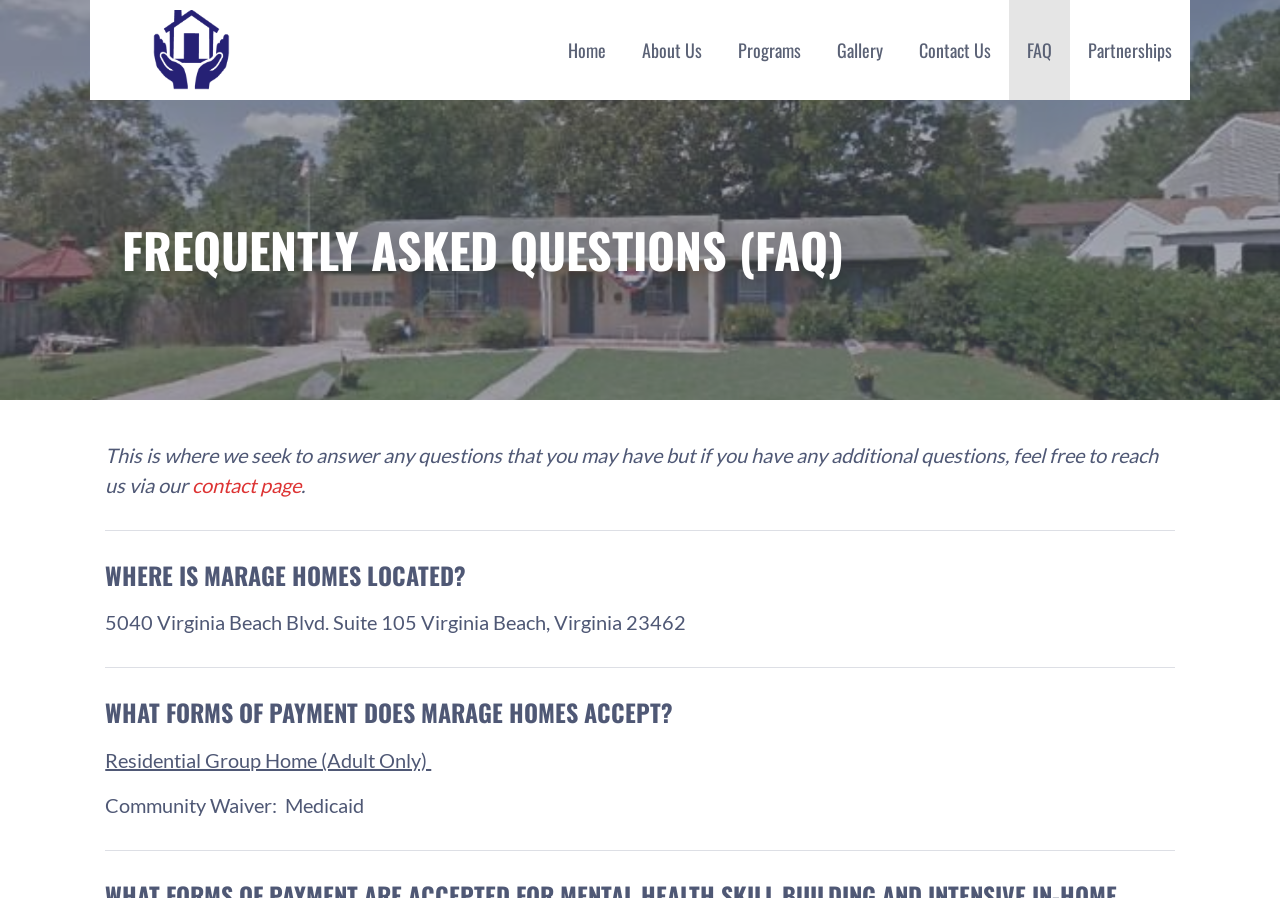How can I contact Marage Homes for additional questions?
Answer the question in a detailed and comprehensive manner.

I found the answer by looking at the FAQ section, specifically the introductory text which says 'if you have any additional questions, feel free to reach us via our contact page'.